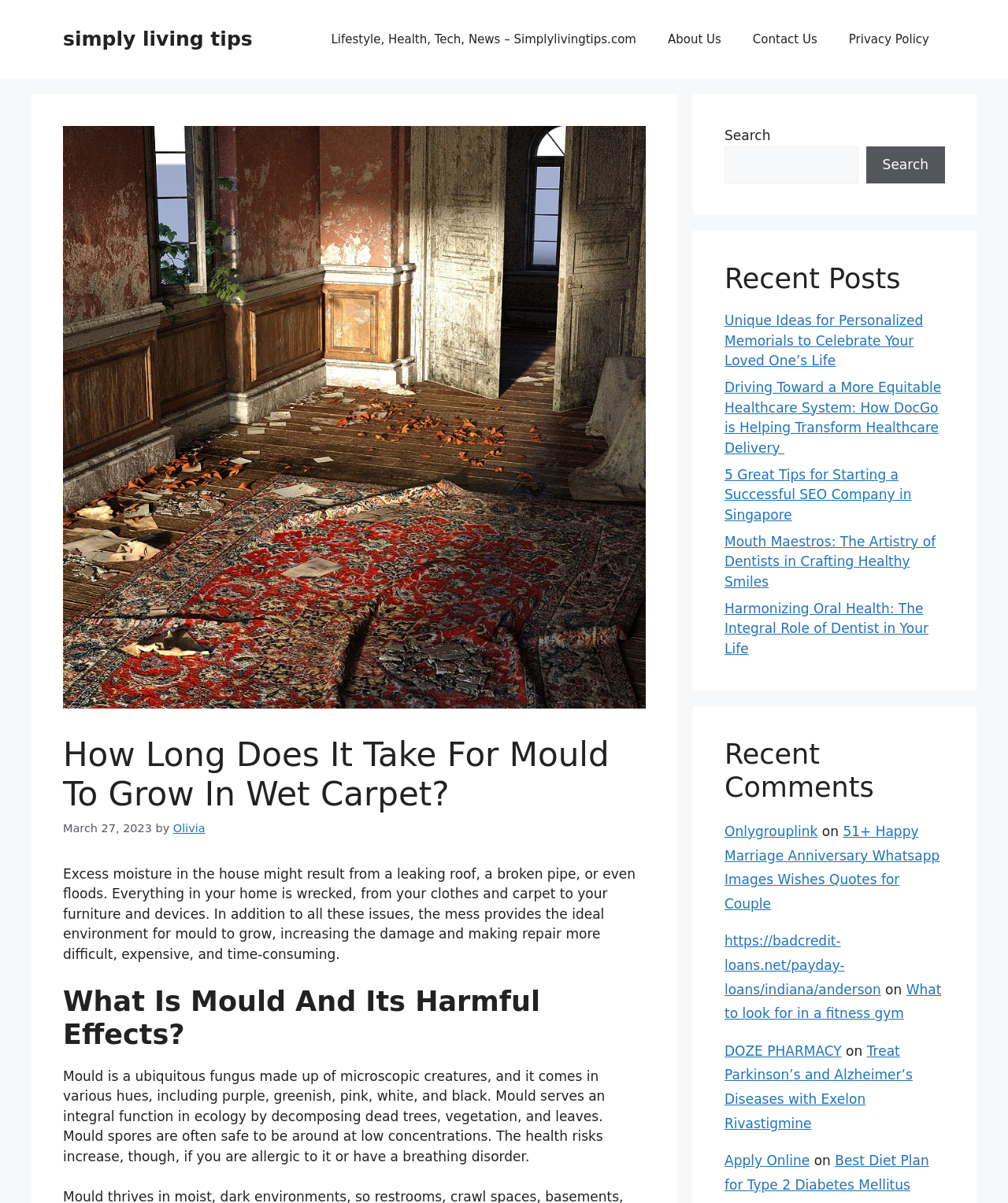Find the bounding box coordinates of the element to click in order to complete the given instruction: "Search for something."

[0.719, 0.121, 0.851, 0.152]